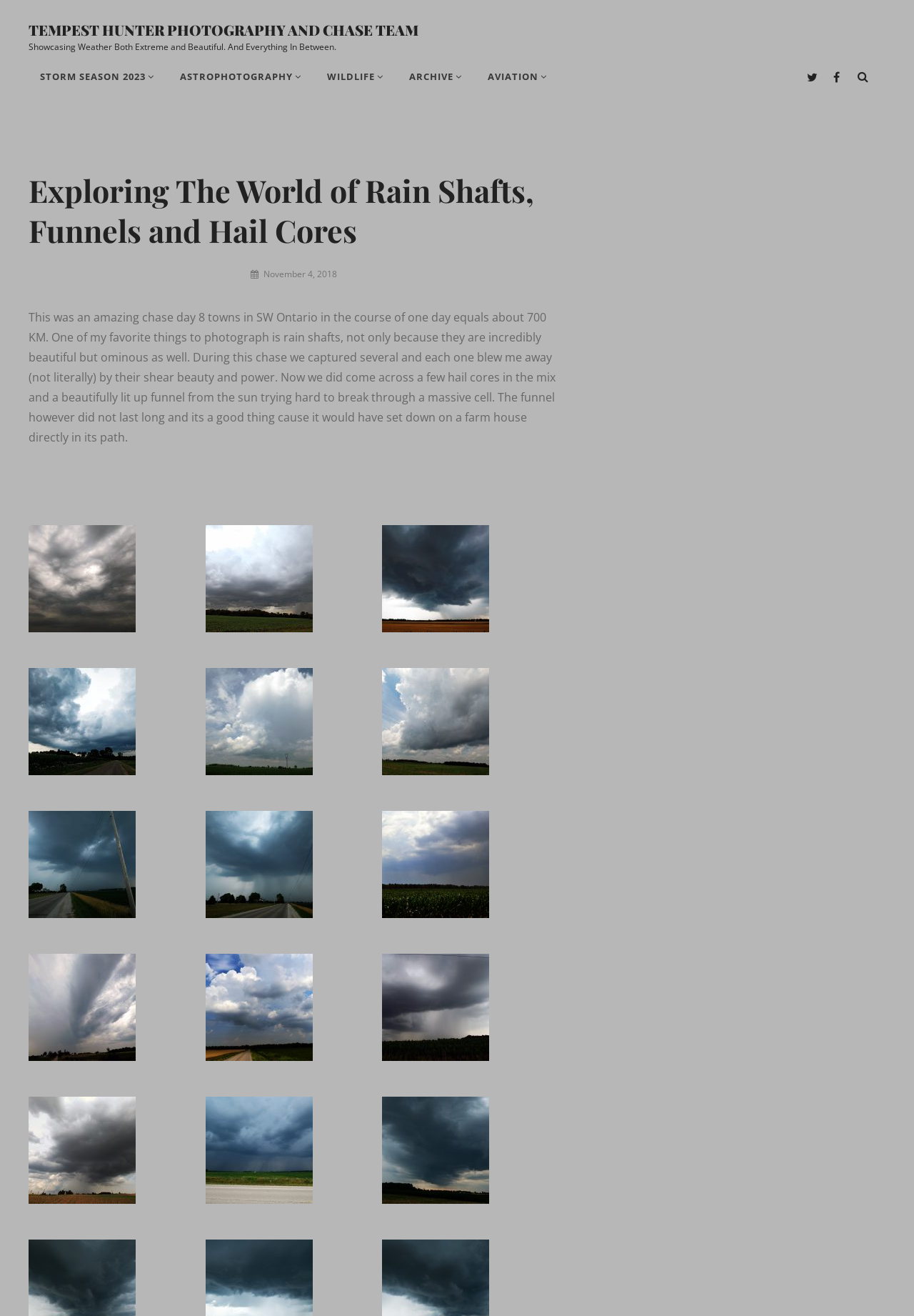Identify and extract the heading text of the webpage.

Exploring The World of Rain Shafts, Funnels and Hail Cores